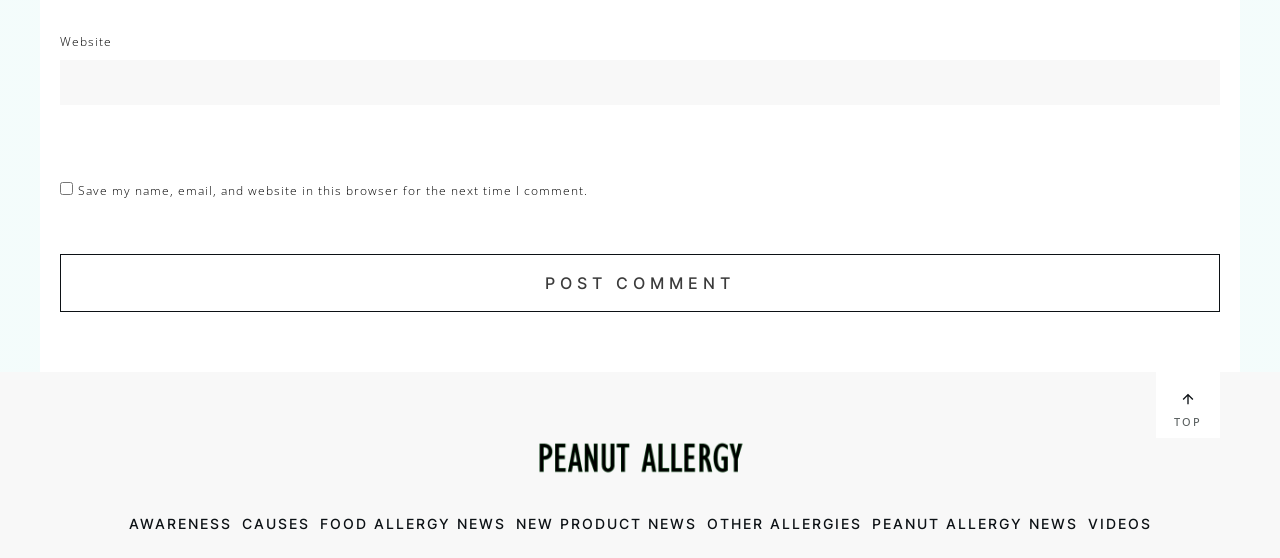What is the function of the 'POST COMMENT' button?
Use the image to answer the question with a single word or phrase.

Submit comment